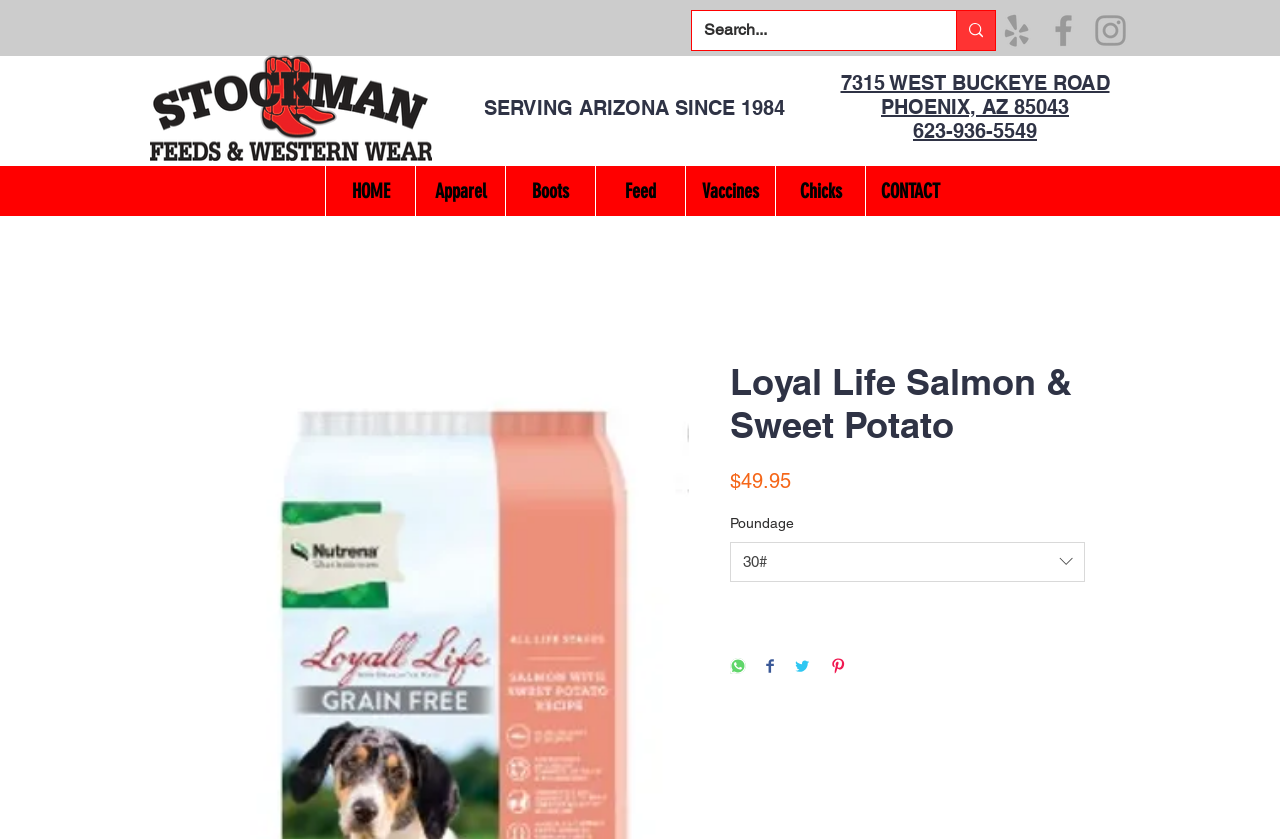Locate the bounding box coordinates of the clickable part needed for the task: "Select 30# poundage".

[0.58, 0.659, 0.599, 0.679]